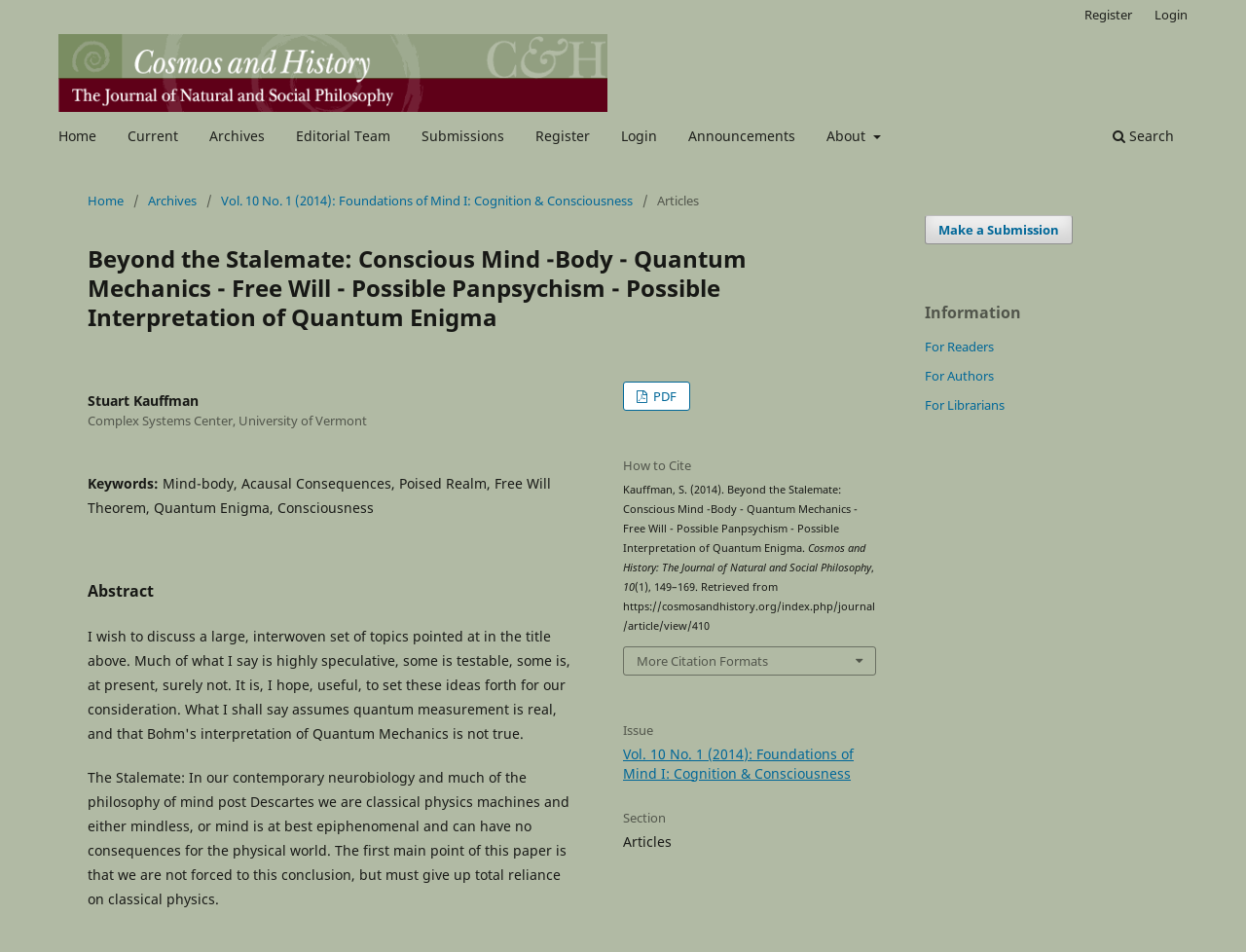Create a full and detailed caption for the entire webpage.

This webpage appears to be an academic journal article page. At the top, there is a navigation bar with links to various sections of the journal, including "Home", "Current", "Archives", "Editorial Team", "Submissions", "Register", "Login", "Announcements", and "About". Below the navigation bar, there is a breadcrumb trail indicating the current location within the journal, with links to "Home", "Archives", and the specific article title.

The main content of the page is divided into two columns. The left column contains the article title, "Beyond the Stalemate: Conscious Mind -Body - Quantum Mechanics - Free Will - Possible Panpsychism - Possible Interpretation of Quantum Enigma", and the author's name, "Stuart Kauffman", along with their affiliation, "Complex Systems Center, University of Vermont". Below this, there are headings for "Keywords", "Abstract", and "How to Cite", with corresponding text and links.

The right column contains a sidebar with links to "Make a Submission" and various informational sections, including "For Readers", "For Authors", and "For Librarians". There is also a link to download the article in PDF format.

The article abstract is a lengthy paragraph that discusses the stalemate in contemporary neurobiology and philosophy of mind, and how the author's paper proposes an alternative perspective. The "How to Cite" section provides a formatted citation for the article, with options to view it in different citation styles.